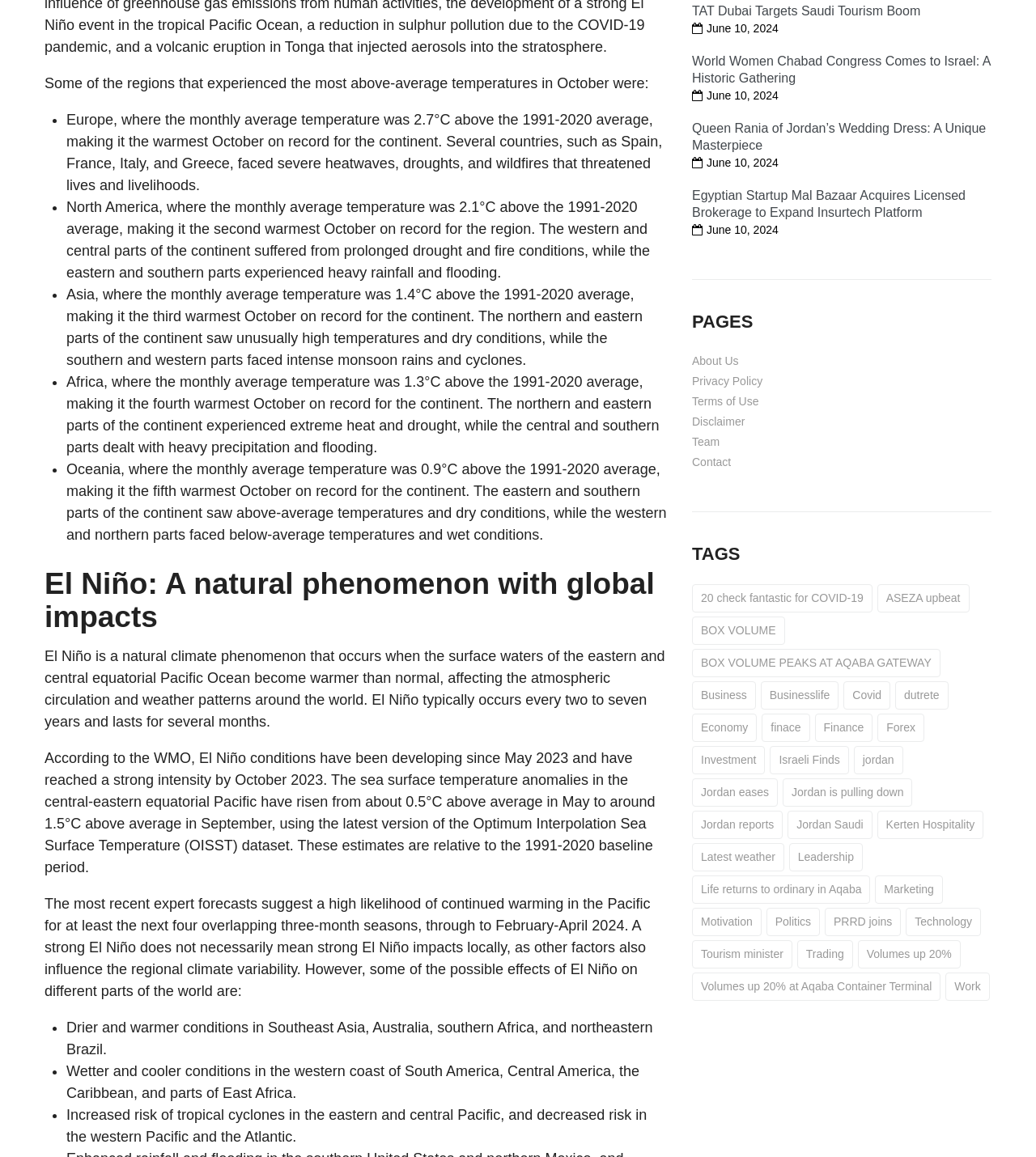Please look at the image and answer the question with a detailed explanation: What is the topic of the article?

The topic of the article is El Niño, which is a natural climate phenomenon that occurs when the surface waters of the eastern and central equatorial Pacific Ocean become warmer than normal, affecting the atmospheric circulation and weather patterns around the world.